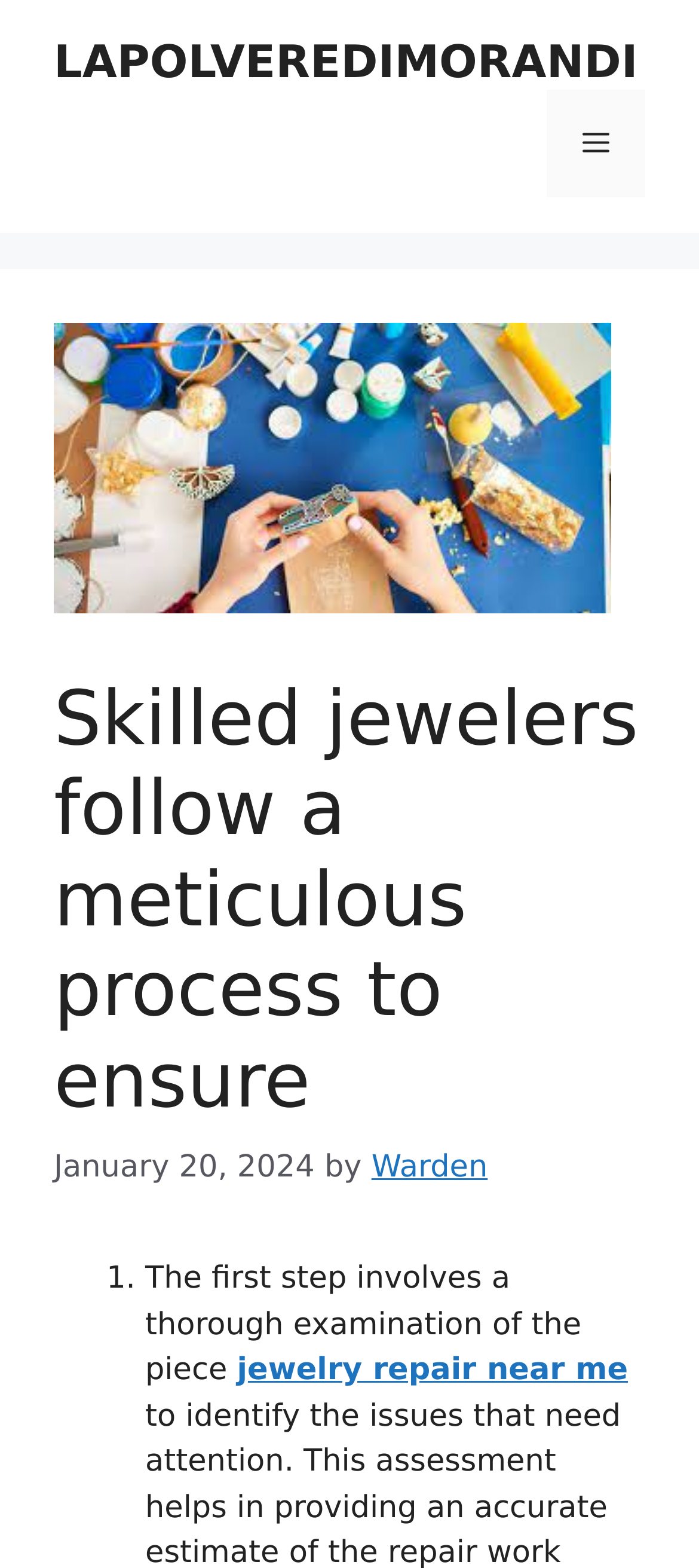Identify the bounding box for the element characterized by the following description: "jewelry repair near me".

[0.339, 0.862, 0.898, 0.885]